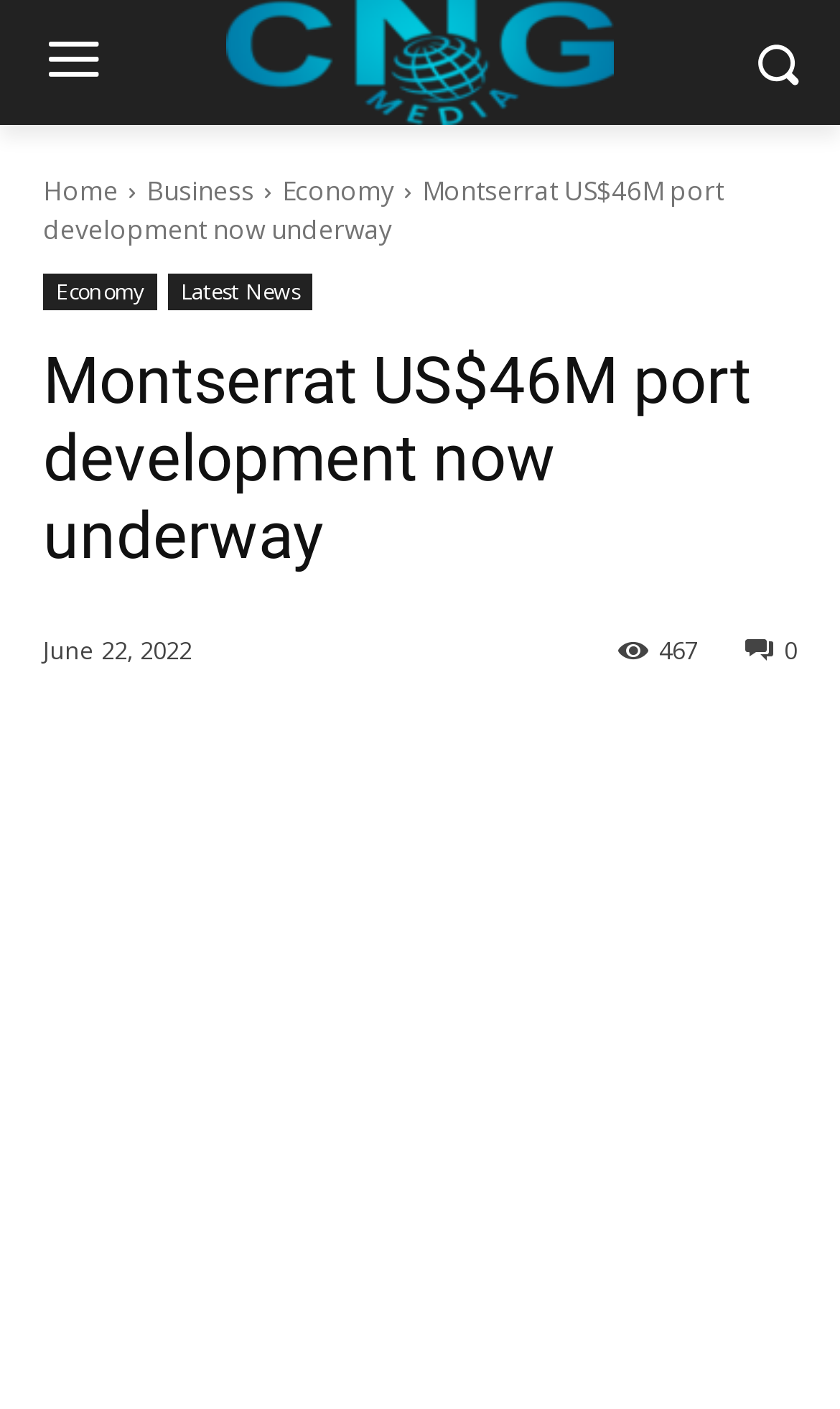Your task is to extract the text of the main heading from the webpage.

Montserrat US$46M port development now underway